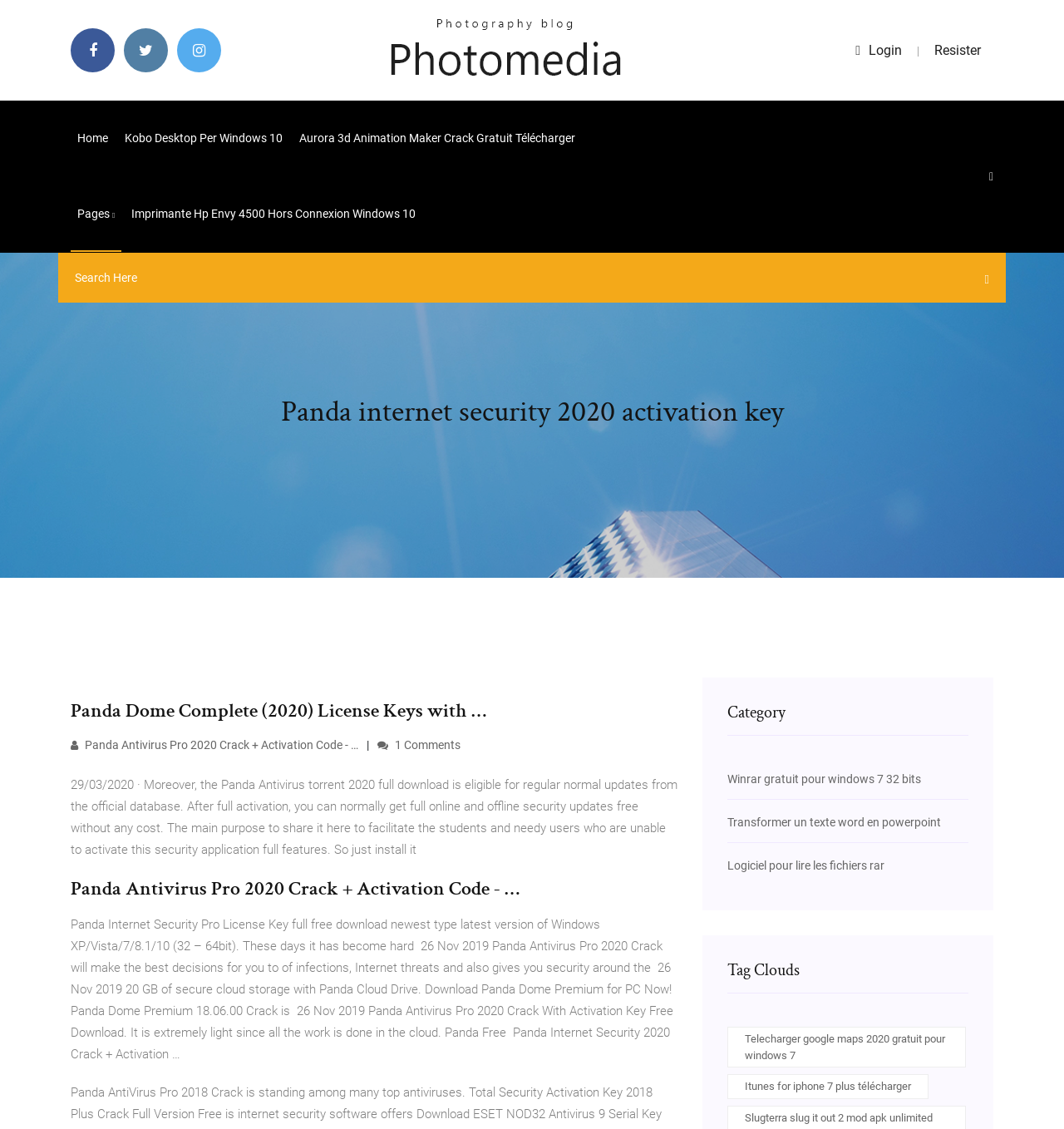What is the cloud storage service offered by Panda?
Please use the image to provide a one-word or short phrase answer.

Panda Cloud Drive